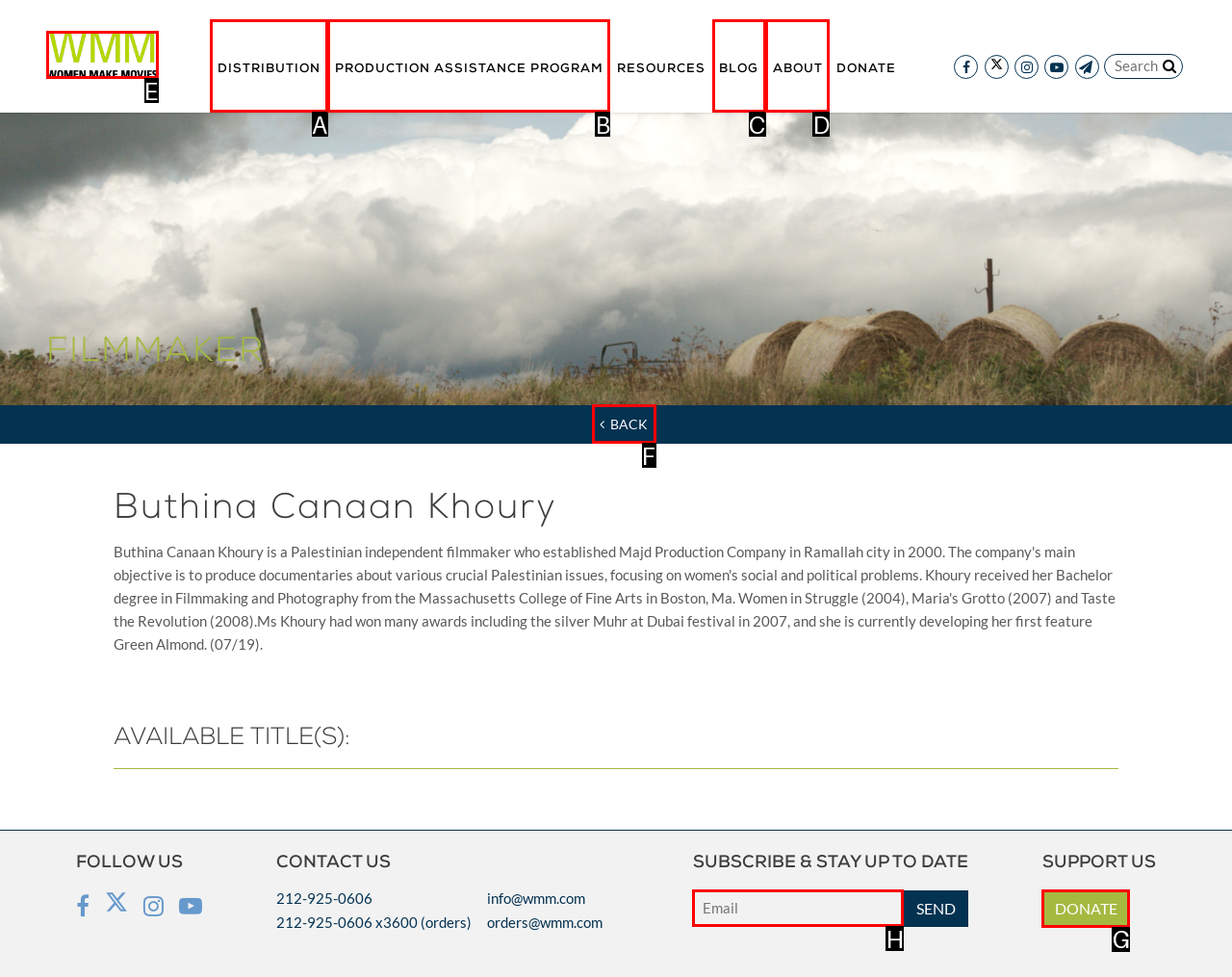Tell me which UI element to click to fulfill the given task: Donate to Women Make Movies. Respond with the letter of the correct option directly.

G